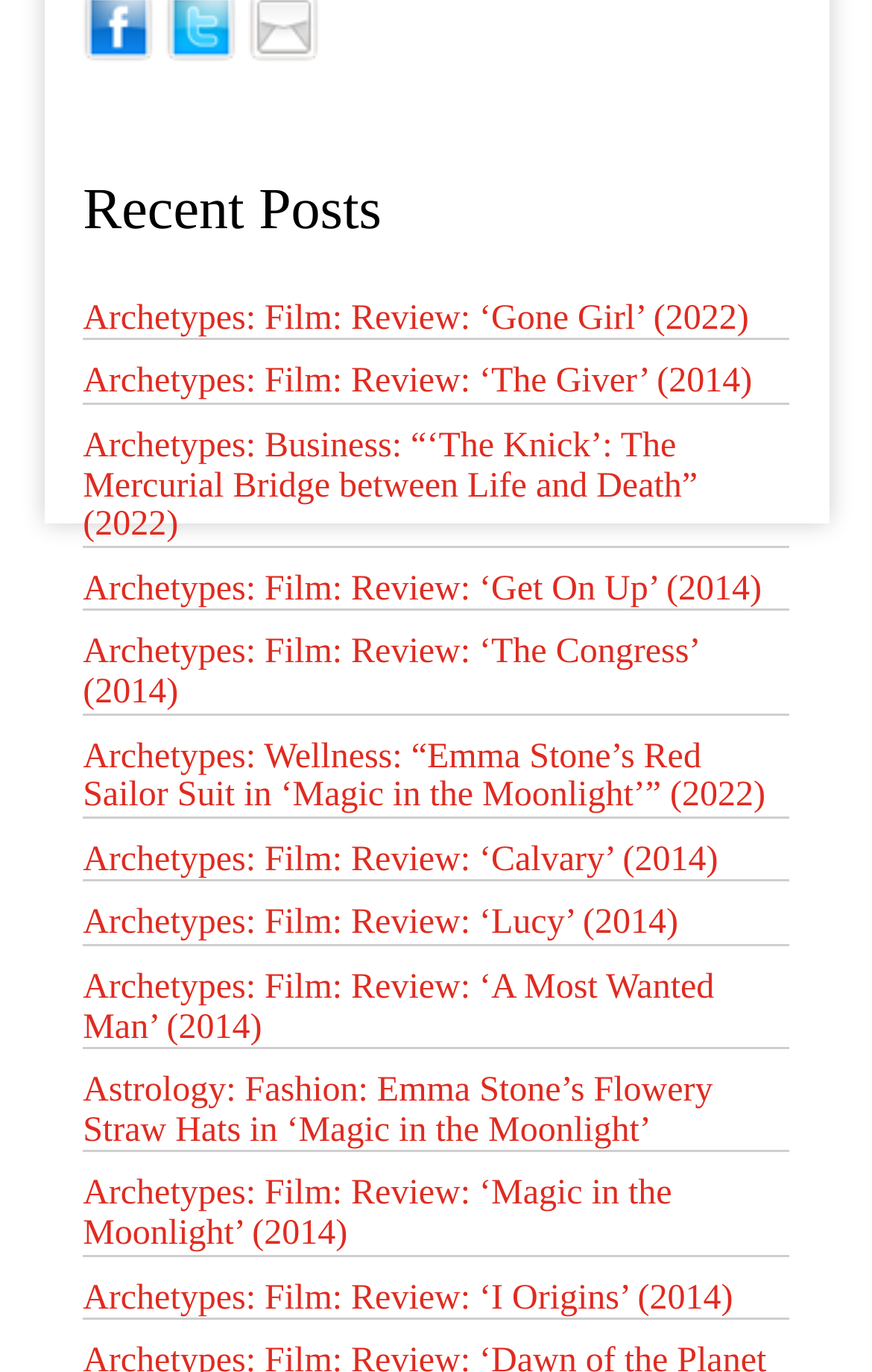Please find the bounding box coordinates of the element that needs to be clicked to perform the following instruction: "Click on Facebook link". The bounding box coordinates should be four float numbers between 0 and 1, represented as [left, top, right, bottom].

[0.095, 0.02, 0.177, 0.054]